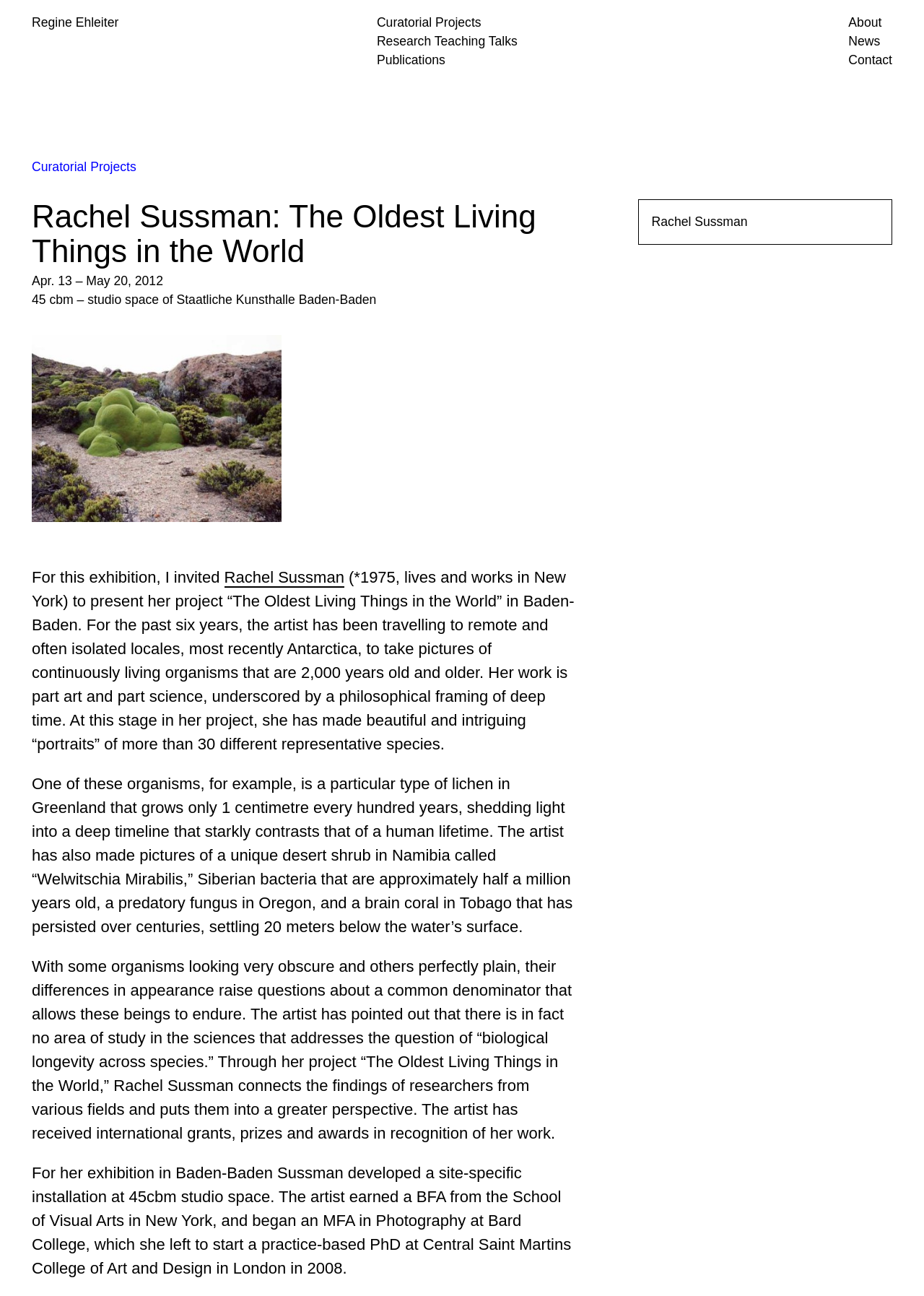Please determine the bounding box coordinates of the element's region to click for the following instruction: "View the image of Rachel Sussman's artwork".

[0.034, 0.258, 0.304, 0.403]